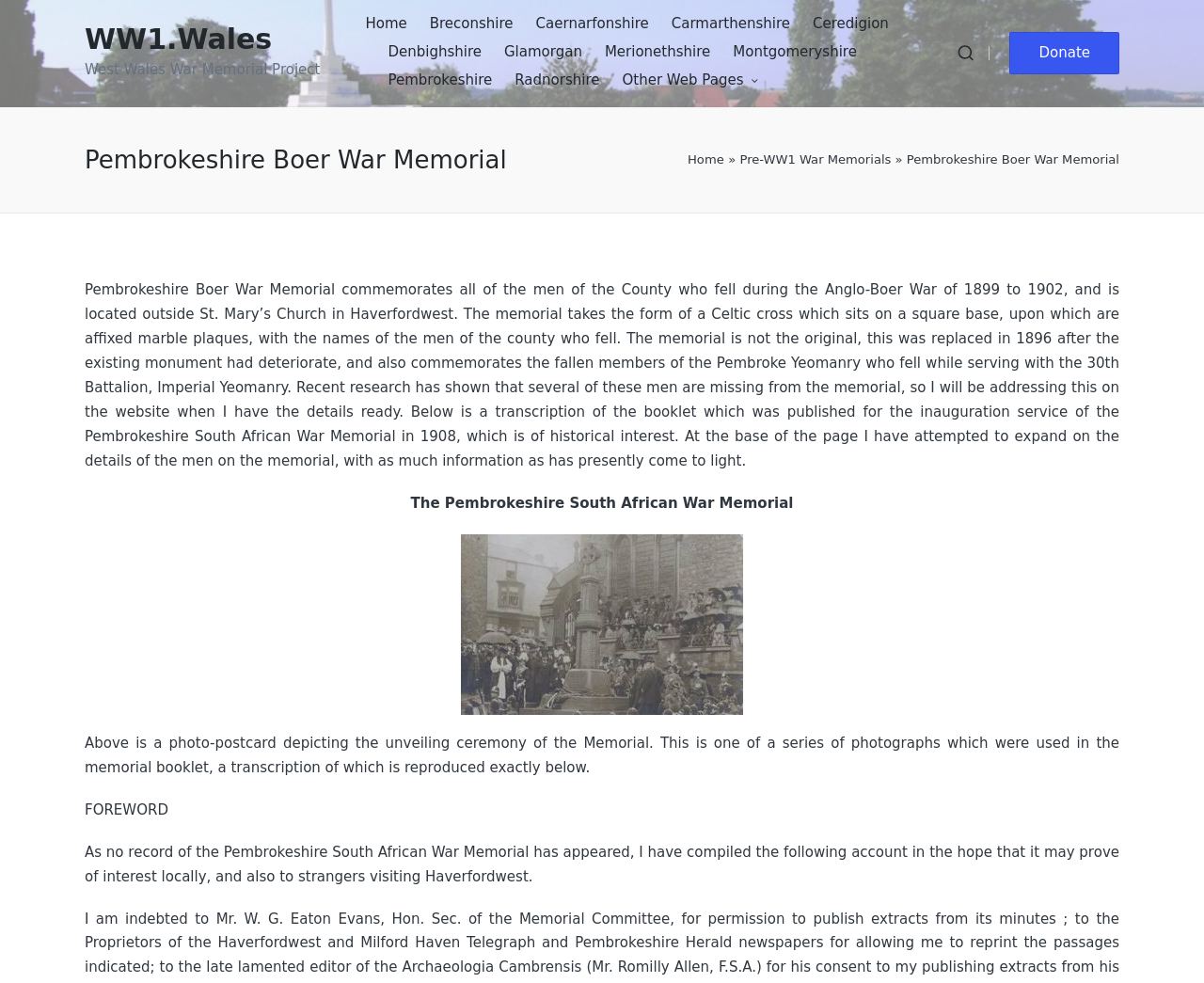What is the purpose of the memorial?
Using the image, respond with a single word or phrase.

Commemorates men who fell during the Anglo-Boer War